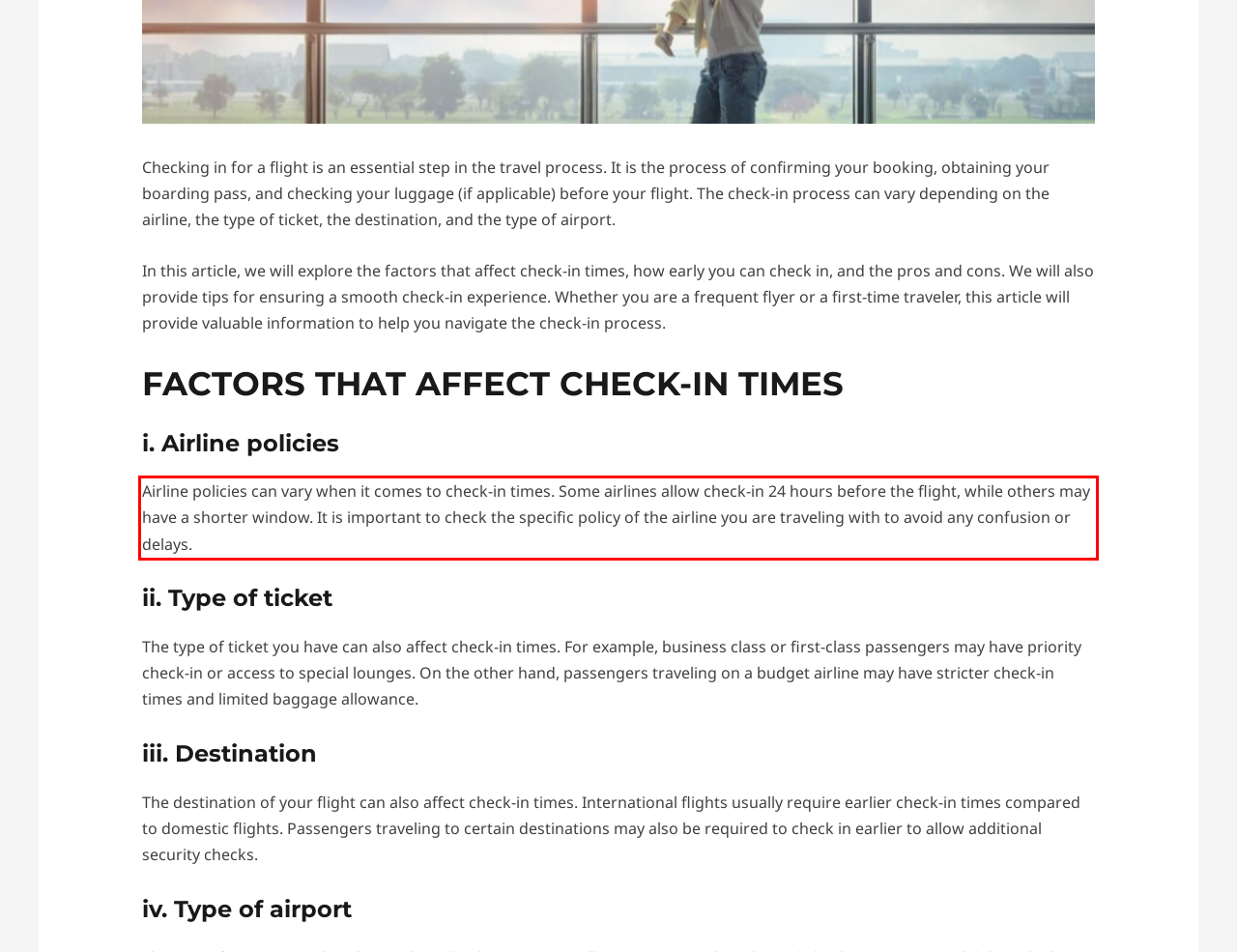Please examine the webpage screenshot containing a red bounding box and use OCR to recognize and output the text inside the red bounding box.

Airline policies can vary when it comes to check-in times. Some airlines allow check-in 24 hours before the flight, while others may have a shorter window. It is important to check the specific policy of the airline you are traveling with to avoid any confusion or delays.